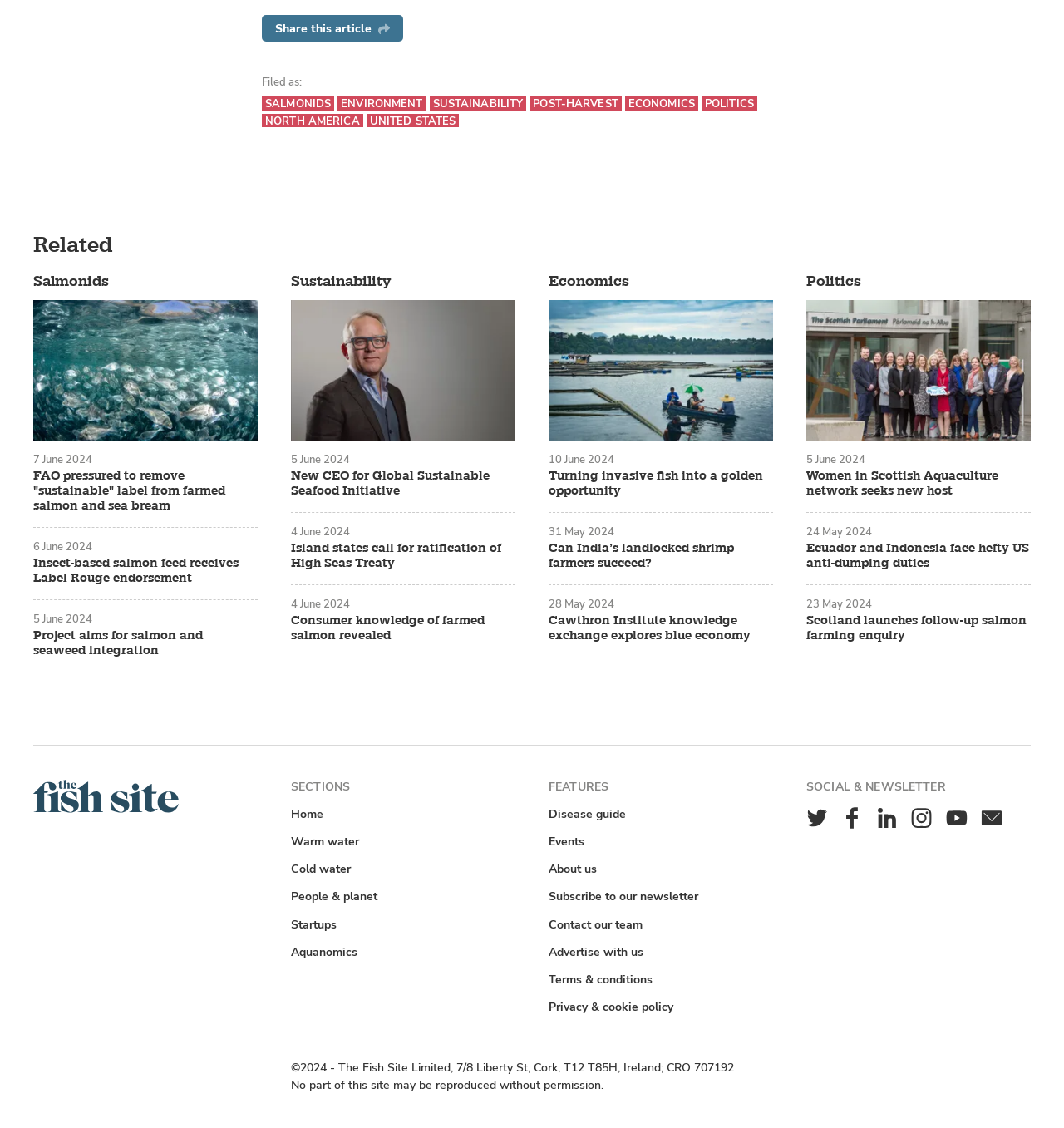Locate the bounding box of the user interface element based on this description: "People & planet".

[0.27, 0.787, 0.358, 0.803]